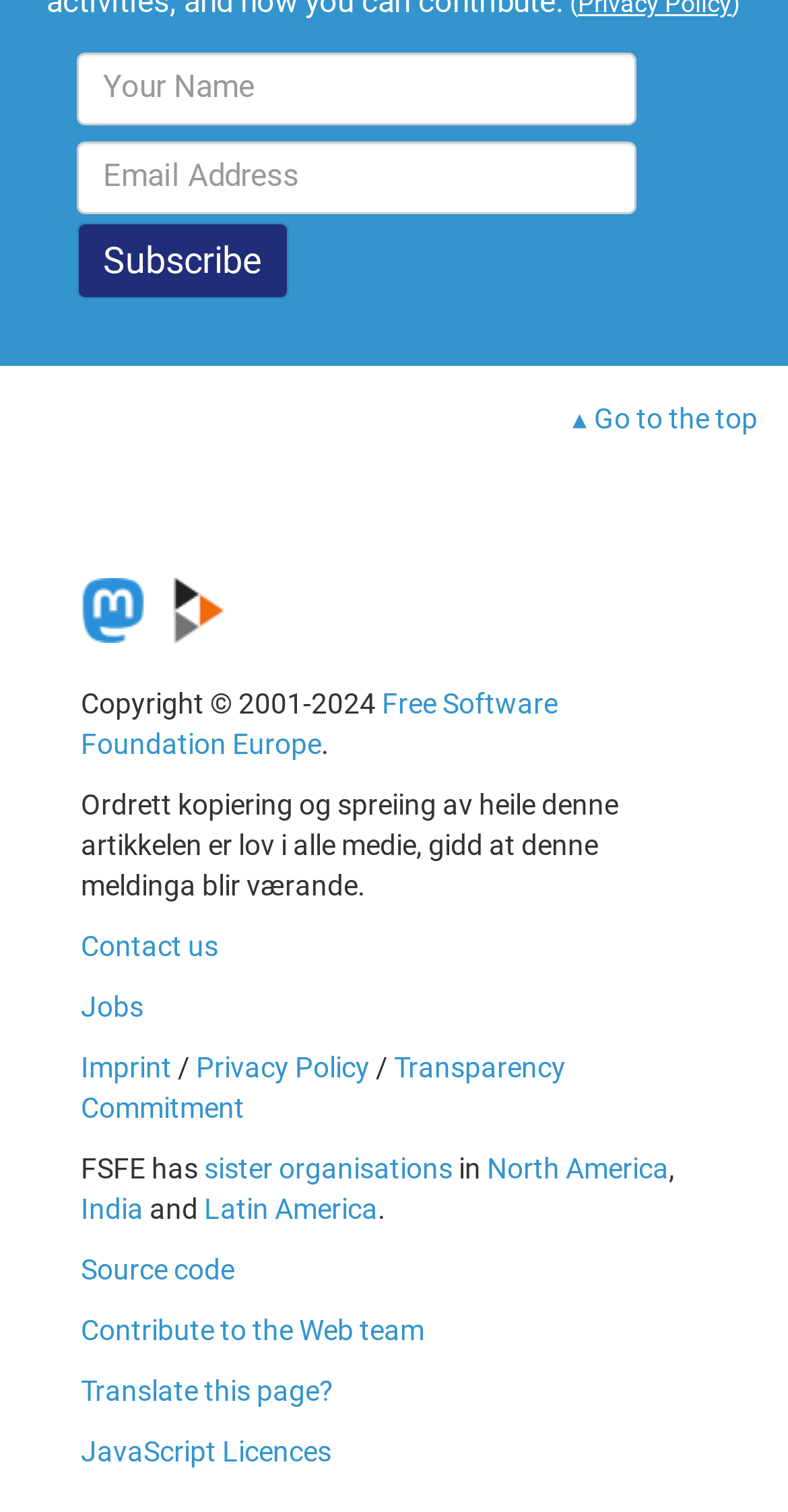Locate the bounding box coordinates of the area where you should click to accomplish the instruction: "Go to the top of the page".

[0.726, 0.263, 0.962, 0.29]